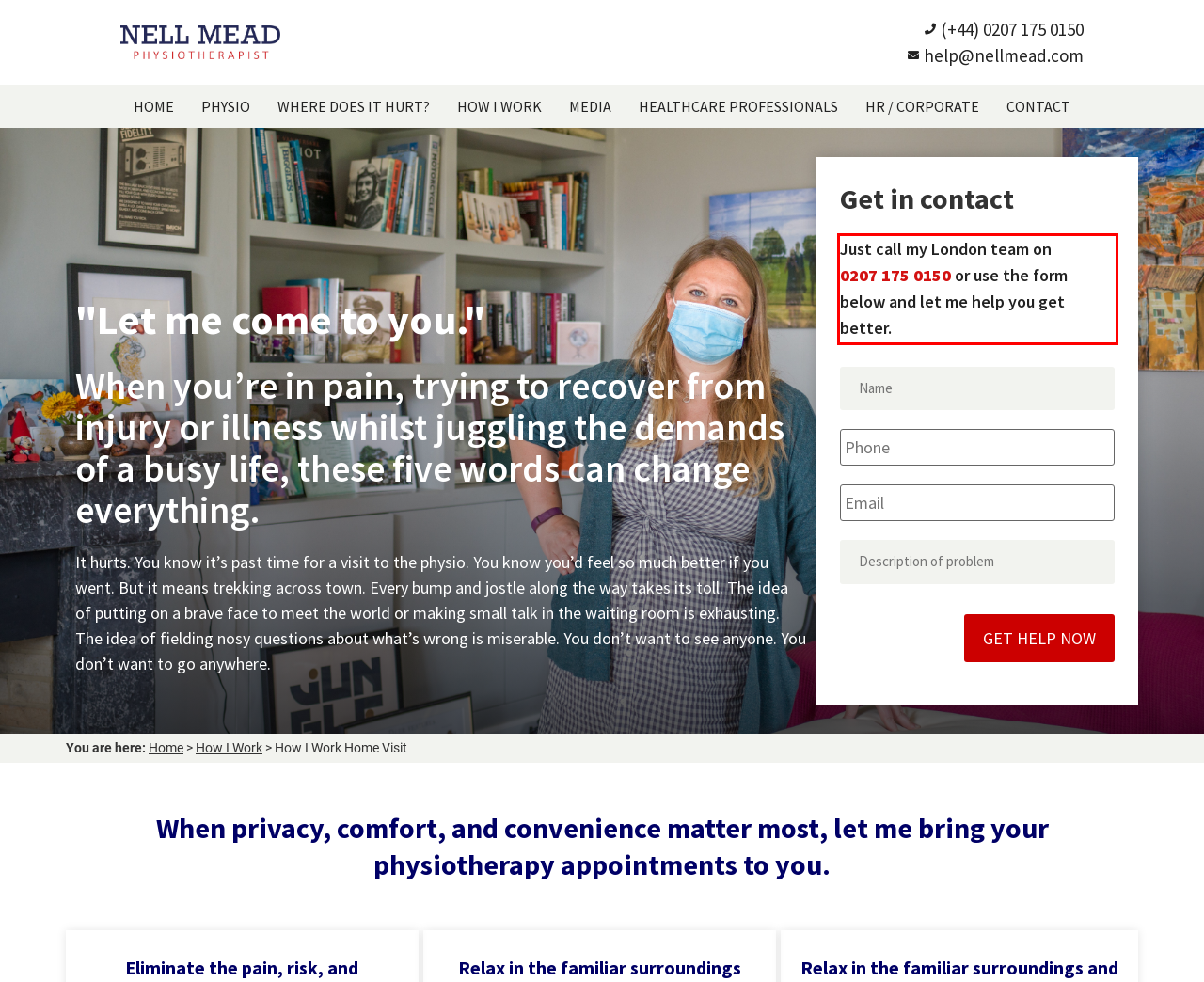Examine the webpage screenshot and use OCR to obtain the text inside the red bounding box.

Just call my London team on 0207 175 0150 or use the form below and let me help you get better.